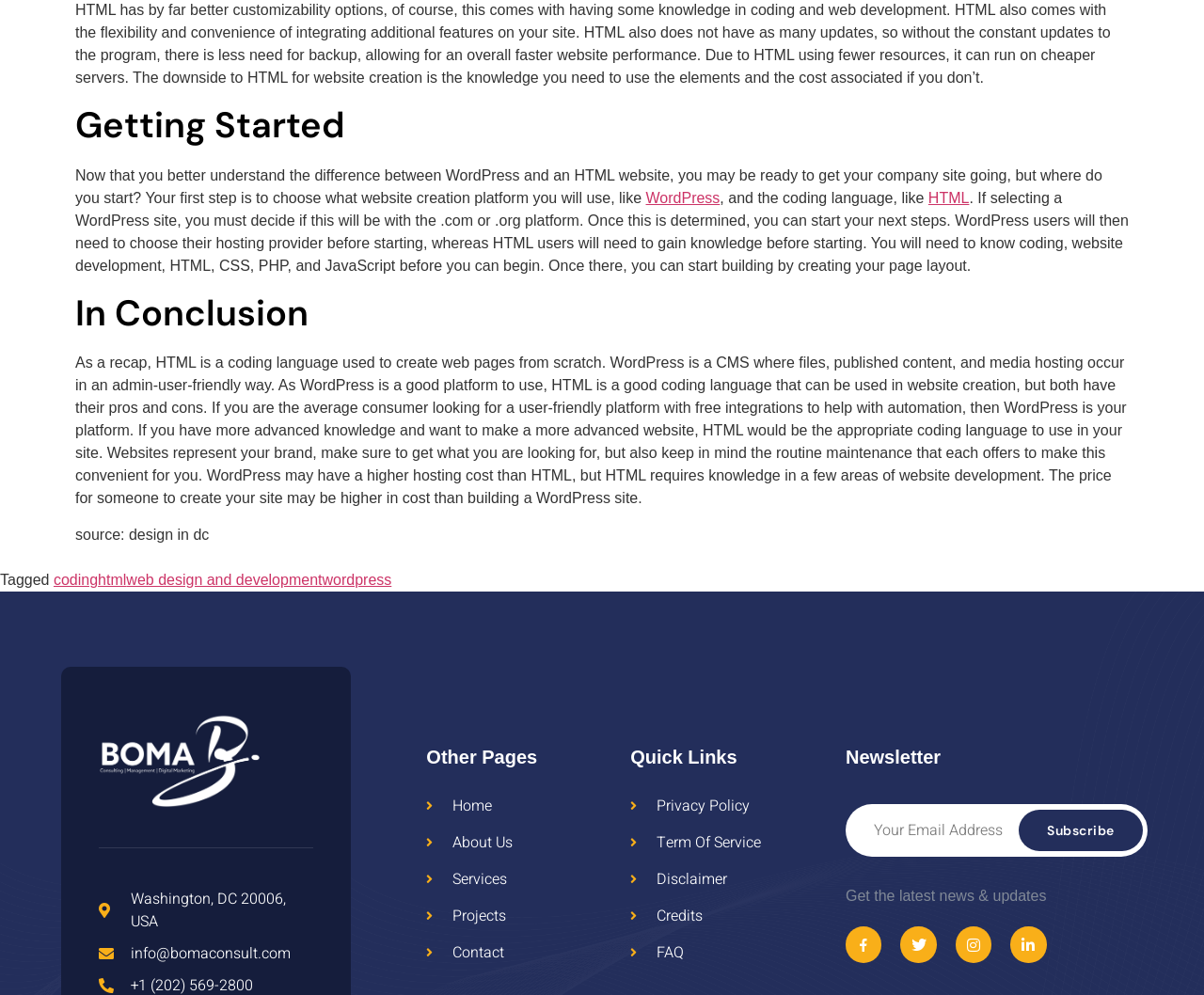Provide the bounding box coordinates for the area that should be clicked to complete the instruction: "Subscribe to the newsletter".

[0.846, 0.814, 0.949, 0.856]